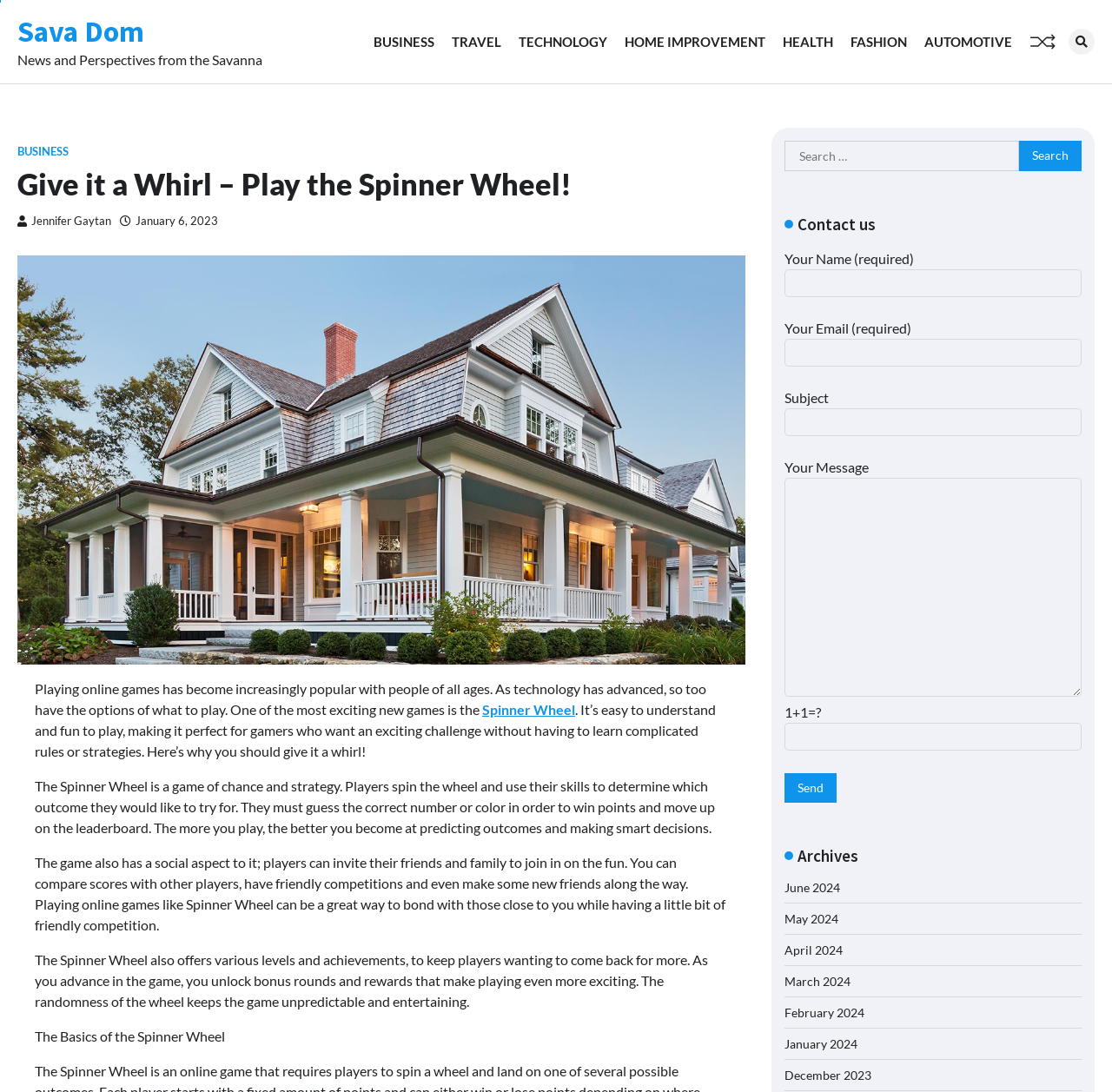Identify the bounding box coordinates of the clickable section necessary to follow the following instruction: "Fill in the contact form". The coordinates should be presented as four float numbers from 0 to 1, i.e., [left, top, right, bottom].

[0.705, 0.227, 0.973, 0.735]